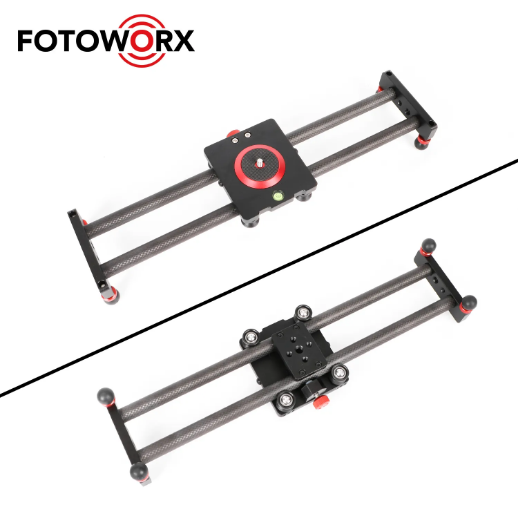Describe all the aspects of the image extensively.

The image showcases the "16''/40cm Carbon Fiber Dolly Rail Phone Camera Slider" designed by FOTOWORX. This innovative equipment features a sleek, minimalist design with dual rails made from durable carbon fiber, ensuring both lightweight portability and robust stability. The central platform is equipped with a precision bearing system that allows for smooth, noiseless sliding, perfect for achieving professional-grade video and photography shots. The vibrant red accents contrast elegantly with the black finish, enhancing its aesthetic appeal. This slider is ideal for b-roll, pan shots, time-lapse photography, and more, making it an essential tool for filmmakers and photographers seeking to elevate their creative projects.